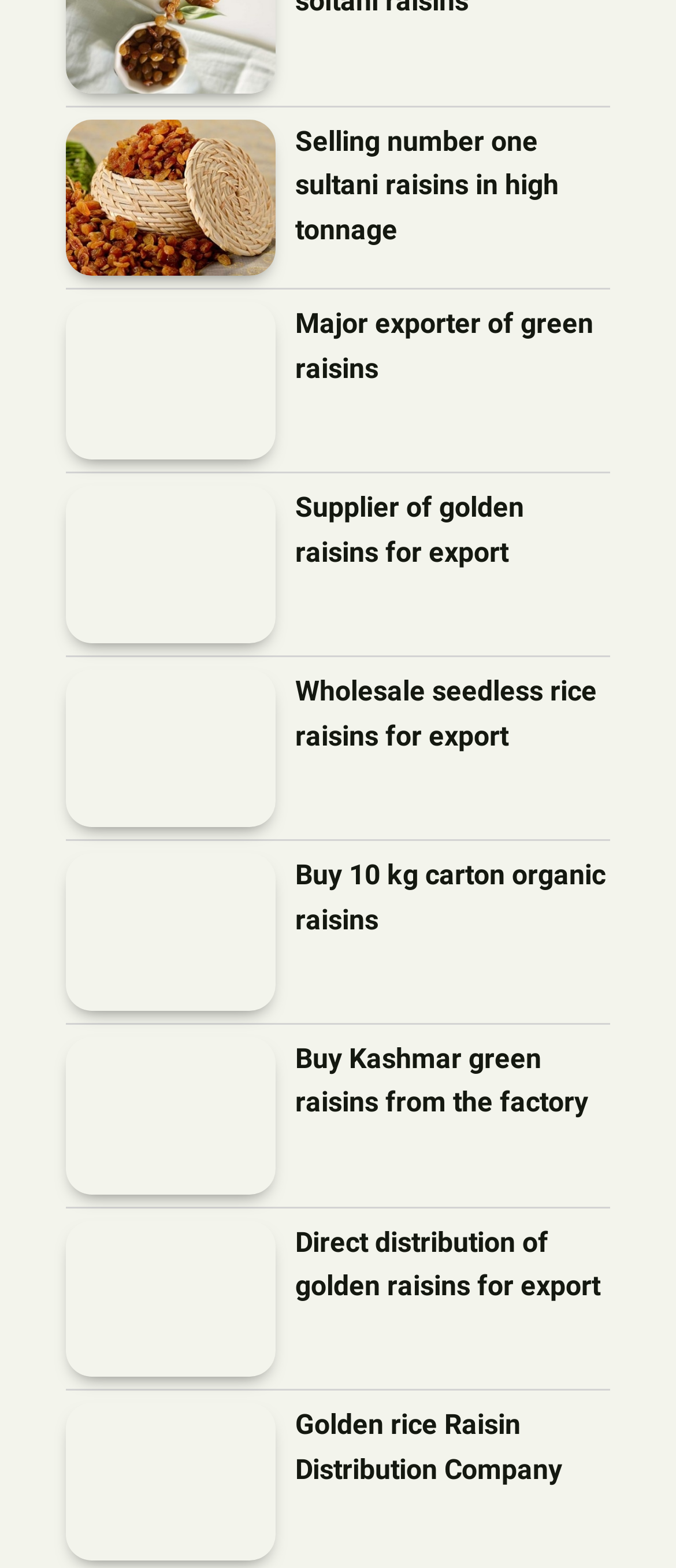Locate the bounding box coordinates of the area to click to fulfill this instruction: "Check wholesale seedless rice raisins for export". The bounding box should be presented as four float numbers between 0 and 1, in the order [left, top, right, bottom].

[0.097, 0.427, 0.408, 0.527]